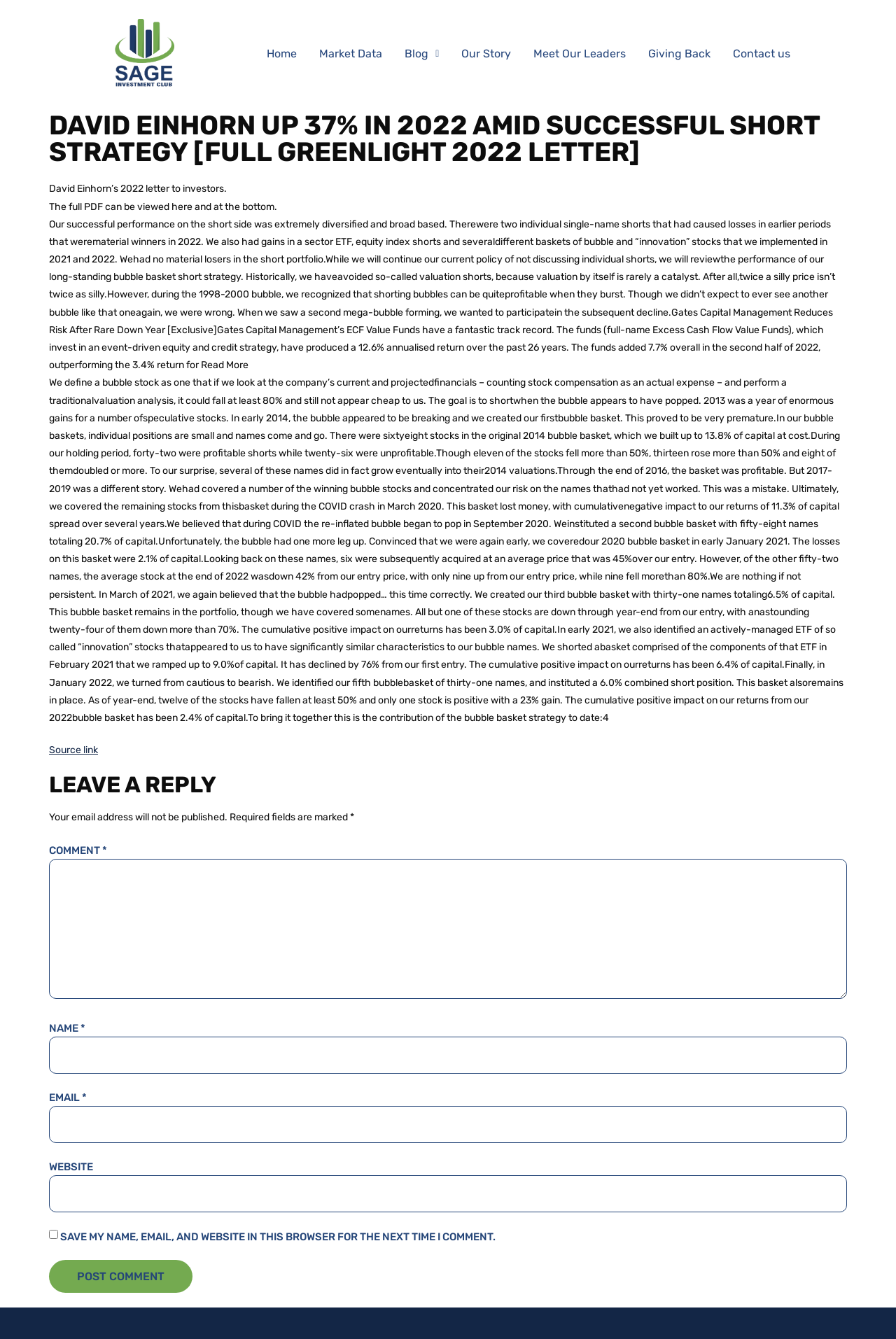Identify the bounding box coordinates of the specific part of the webpage to click to complete this instruction: "Click the 'Home' link".

[0.285, 0.03, 0.344, 0.051]